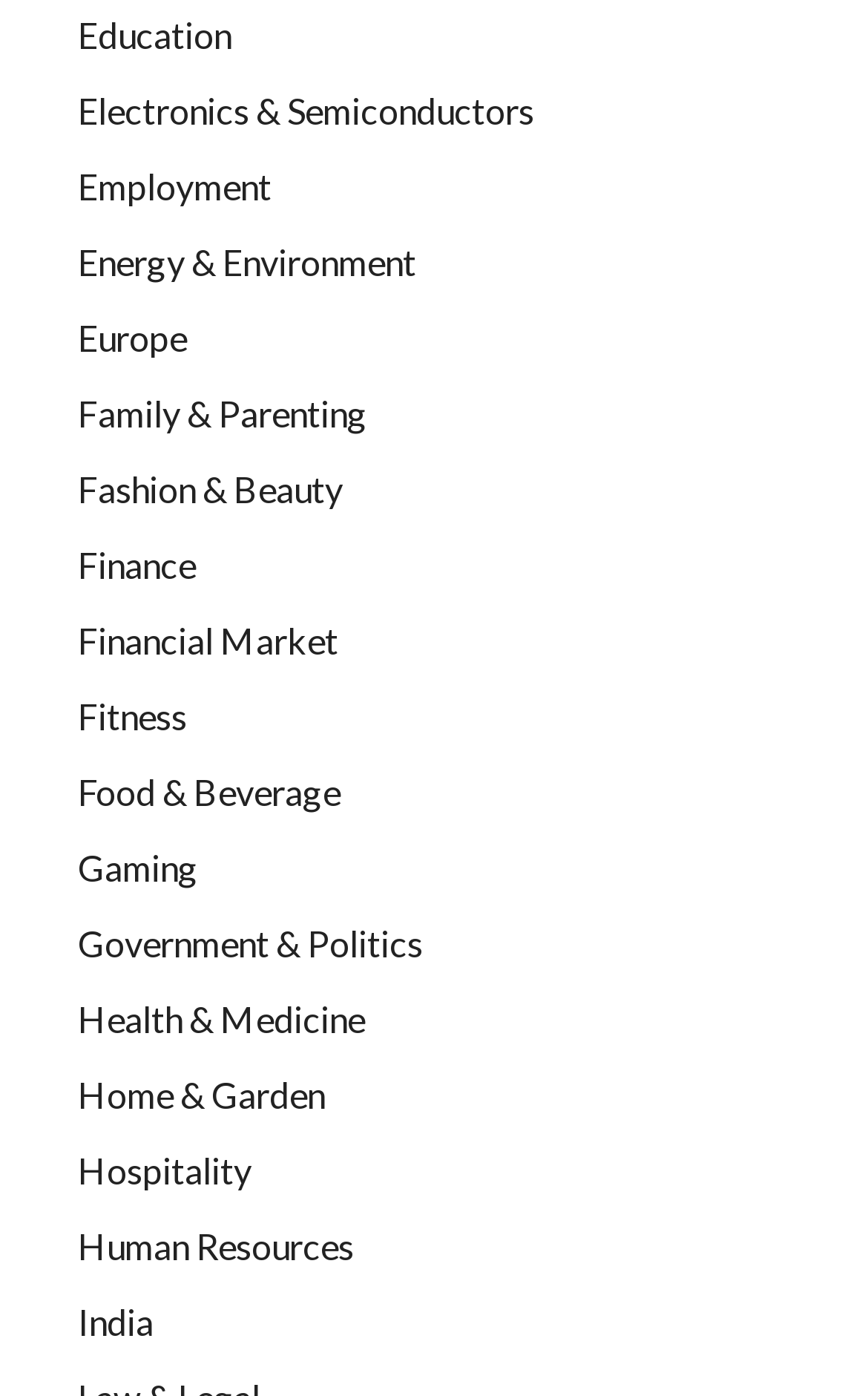Determine the bounding box coordinates for the area that needs to be clicked to fulfill this task: "Discover Energy & Environment". The coordinates must be given as four float numbers between 0 and 1, i.e., [left, top, right, bottom].

[0.09, 0.172, 0.479, 0.202]